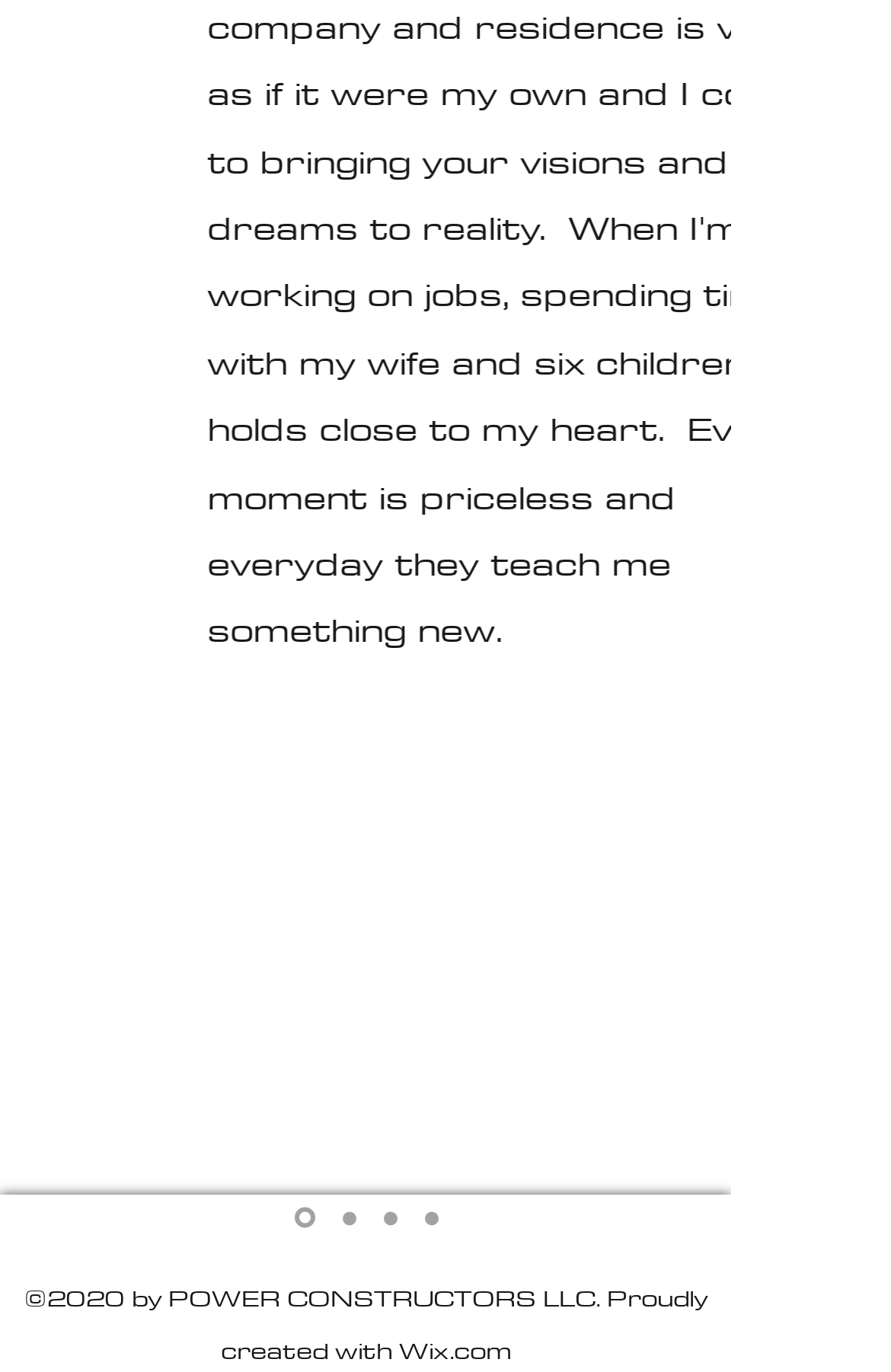Respond to the question below with a single word or phrase: What is the company name that created the website?

POWER CONSTRUCTORS LLC